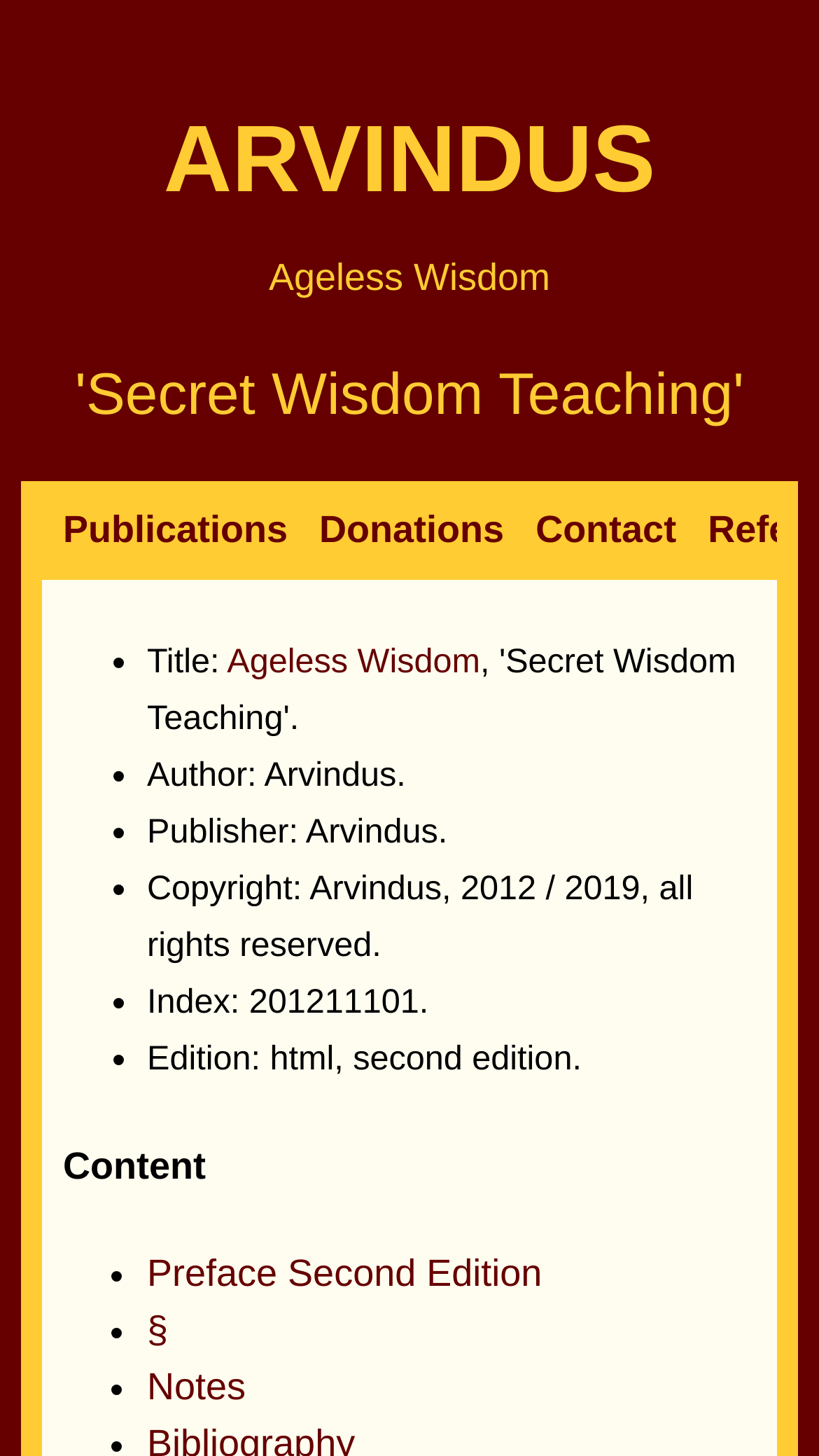Predict the bounding box of the UI element based on this description: "Preface Second Edition".

[0.179, 0.86, 0.662, 0.889]